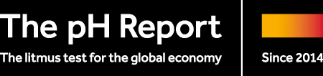Analyze the image and describe all the key elements you observe.

The image features the branding of "The pH Report," which positions itself as "the litmus test for the global economy" and has been operational since 2014. The design showcases a sleek, modern logo against a bold black background, with the text prominently displayed in contrasting white and yellow-orange hues. This visual identity emphasizes the report’s focus on economic analysis and insight, suggesting a commitment to clarity and authority in its coverage of global economic trends.